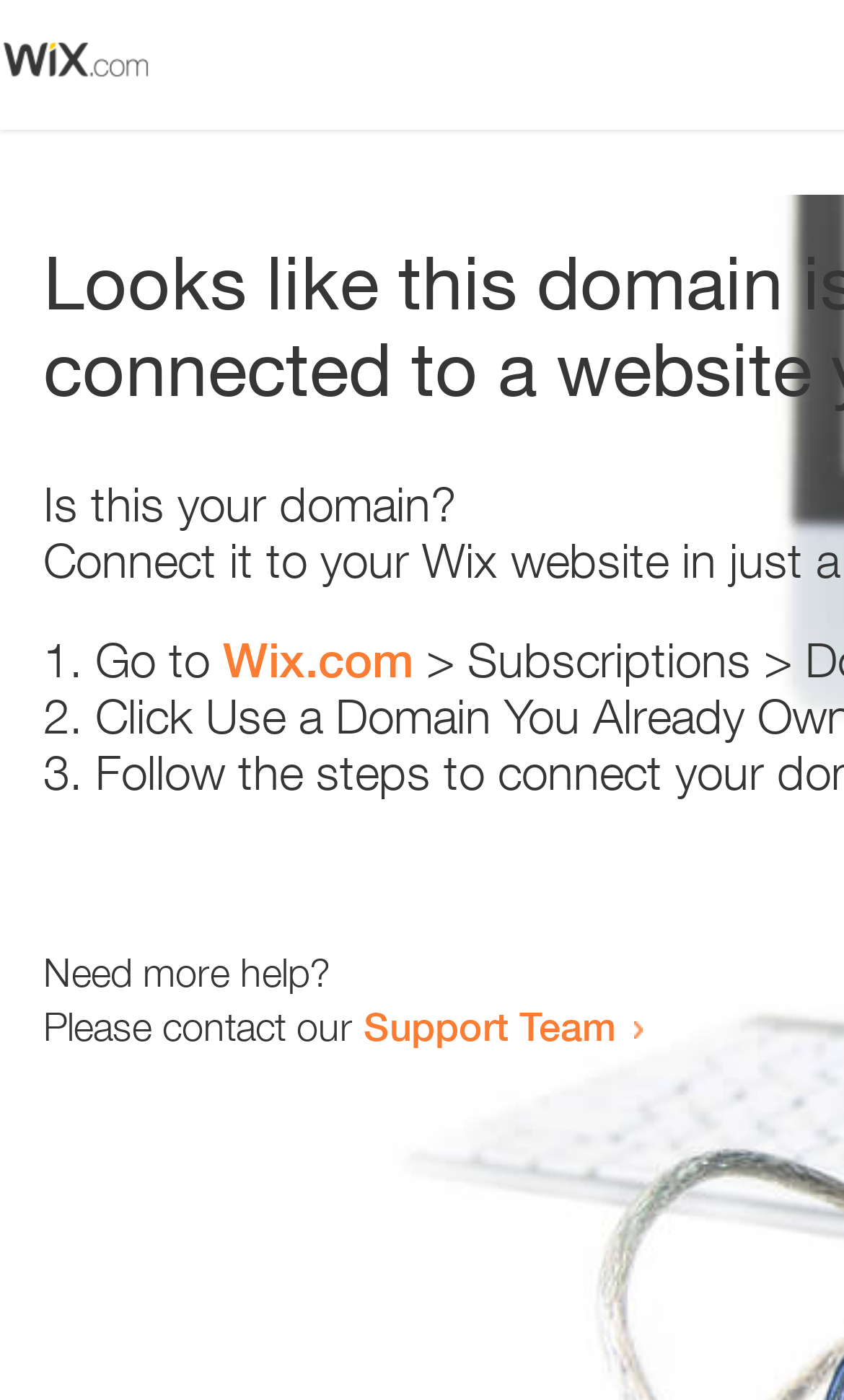What is the name of the website mentioned in the instructions?
We need a detailed and meticulous answer to the question.

The webpage provides instructions that mention going to 'Wix.com', which suggests that this website is related to the domain issue and may be the platform where the user needs to take action to resolve the issue.